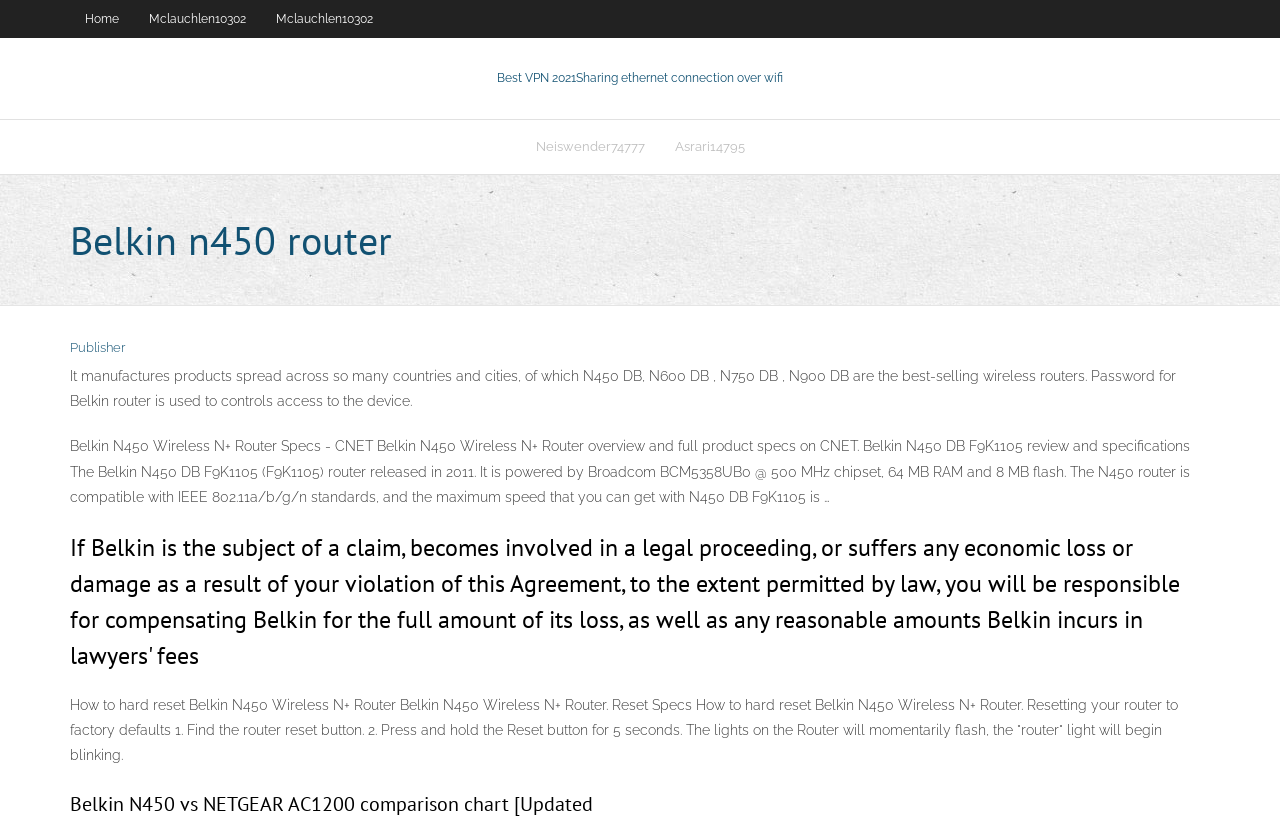Offer a meticulous description of the webpage's structure and content.

The webpage is about the Belkin n450 router, with a focus on its specifications, features, and usage. At the top, there are three links: "Home", "Mclauchlen10302" (appearing twice), and "Best VPN 2021Sharing ethernet connection over wifi". Below these links, there is a section with two links: "Neiswender74777" and "Asrari14795".

The main content of the page starts with a heading "Belkin n450 router" followed by a paragraph of text that describes the company's products, including the N450 DB, N600 DB, N750 DB, and N900 DB wireless routers. It also mentions the password for Belkin routers and its purpose.

Below this, there are several sections of text that provide detailed information about the Belkin N450 Wireless N+ Router, including its specs, overview, and product features. The text also compares the Belkin N450 with other routers, such as the NETGEAR AC1200.

Additionally, there are instructions on how to hard reset the Belkin N450 Wireless N+ Router, including finding the reset button and pressing it for 5 seconds. There is also a section with a heading that appears to be a legal disclaimer, discussing the consequences of violating an agreement with Belkin.

Throughout the page, there are several links to other pages or resources, including a review of the Belkin N450 DB F9K1105 router and a comparison chart between the Belkin N450 and NETGEAR AC1200.